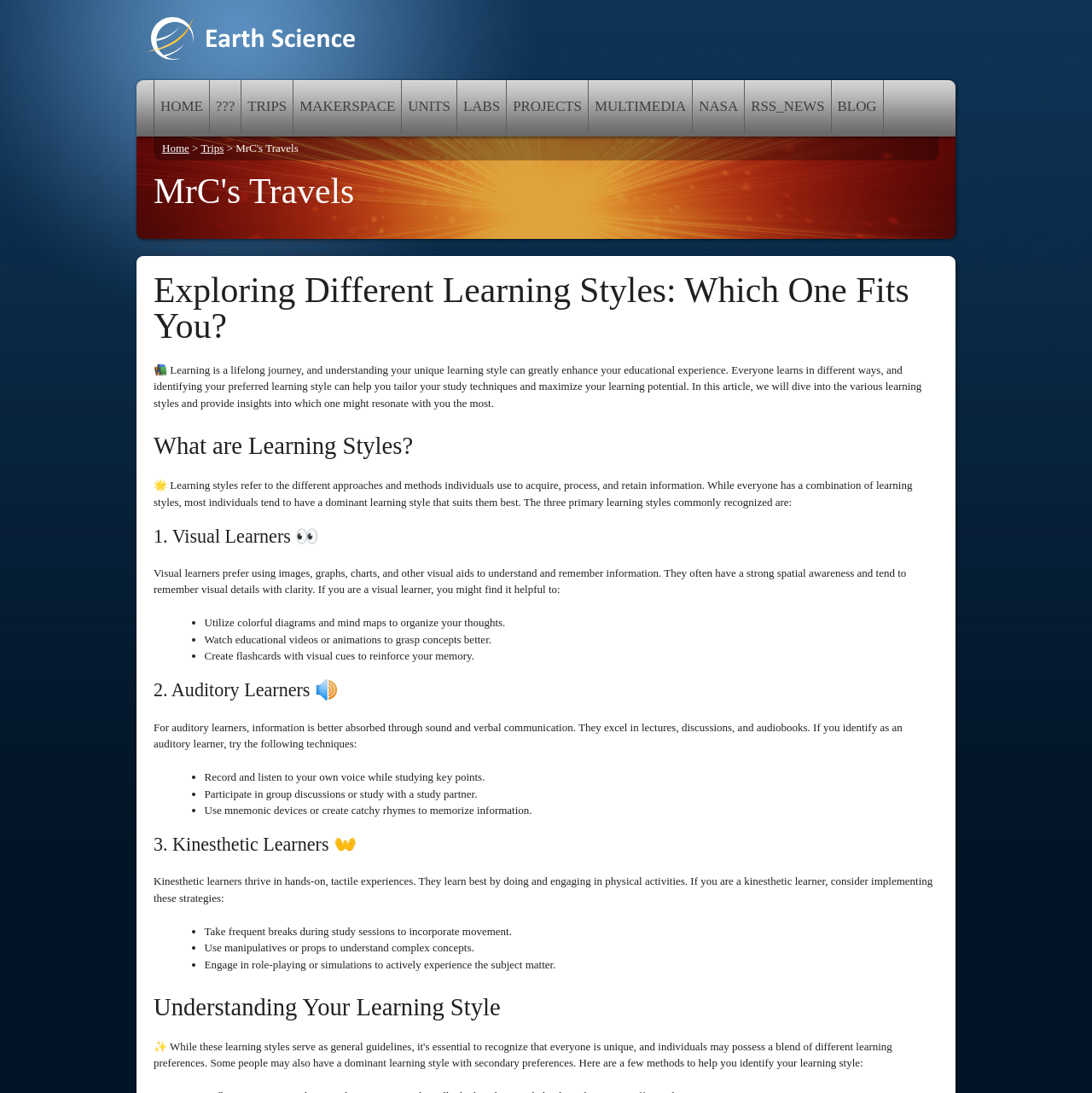What is the recommended technique for kinesthetic learners to understand complex concepts?
Use the information from the screenshot to give a comprehensive response to the question.

The webpage suggests that kinesthetic learners can use manipulatives or props to understand complex concepts, as mentioned in the section '3. Kinesthetic Learners'.